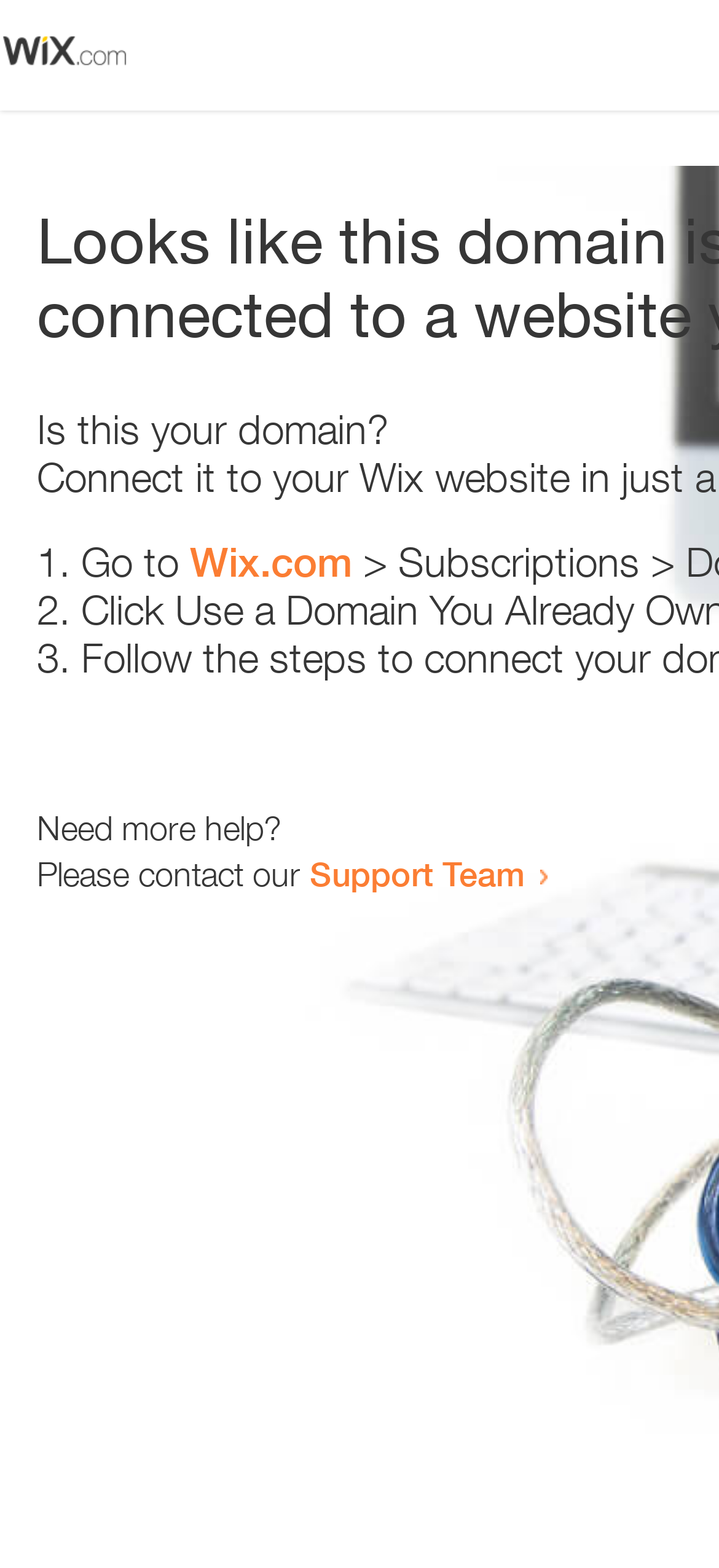What is the domain being referred to?
Kindly answer the question with as much detail as you can.

The webpage contains a link 'Wix.com' which suggests that the domain being referred to is Wix.com. This can be inferred from the context of the sentence 'Go to Wix.com'.